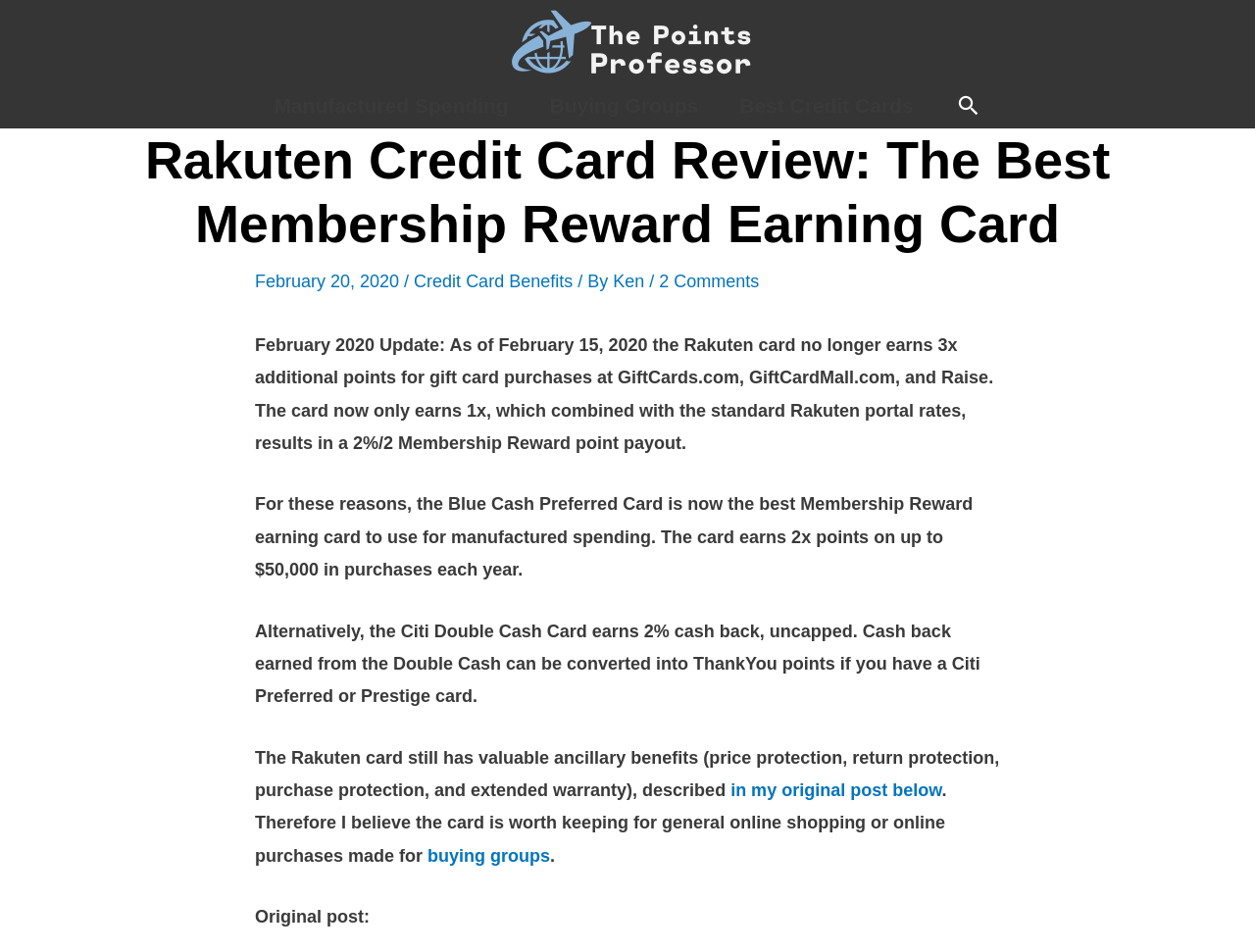Please specify the coordinates of the bounding box for the element that should be clicked to carry out this instruction: "Click on 'Videos'". The coordinates must be four float numbers between 0 and 1, formatted as [left, top, right, bottom].

None